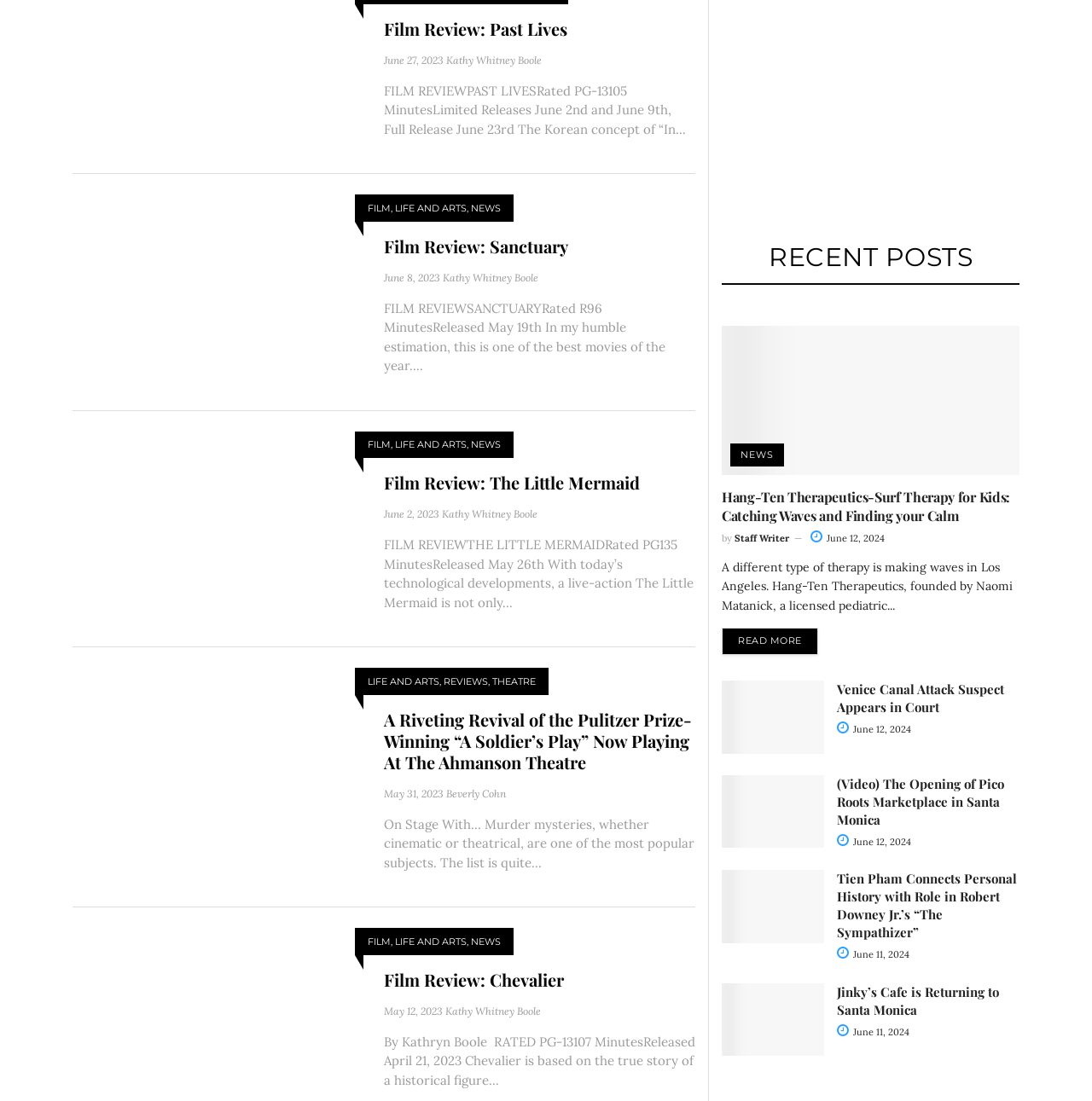What is the category of the article 'Hang-Ten Therapeutics-Surf Therapy for Kids: Catching Waves and Finding your Calm'?
Look at the image and provide a detailed response to the question.

The article 'Hang-Ten Therapeutics-Surf Therapy for Kids: Catching Waves and Finding your Calm' is located in the 'RECENT POSTS' section, and its category is 'NEWS', which can be found in the link element with bounding box coordinates [0.669, 0.403, 0.718, 0.423].